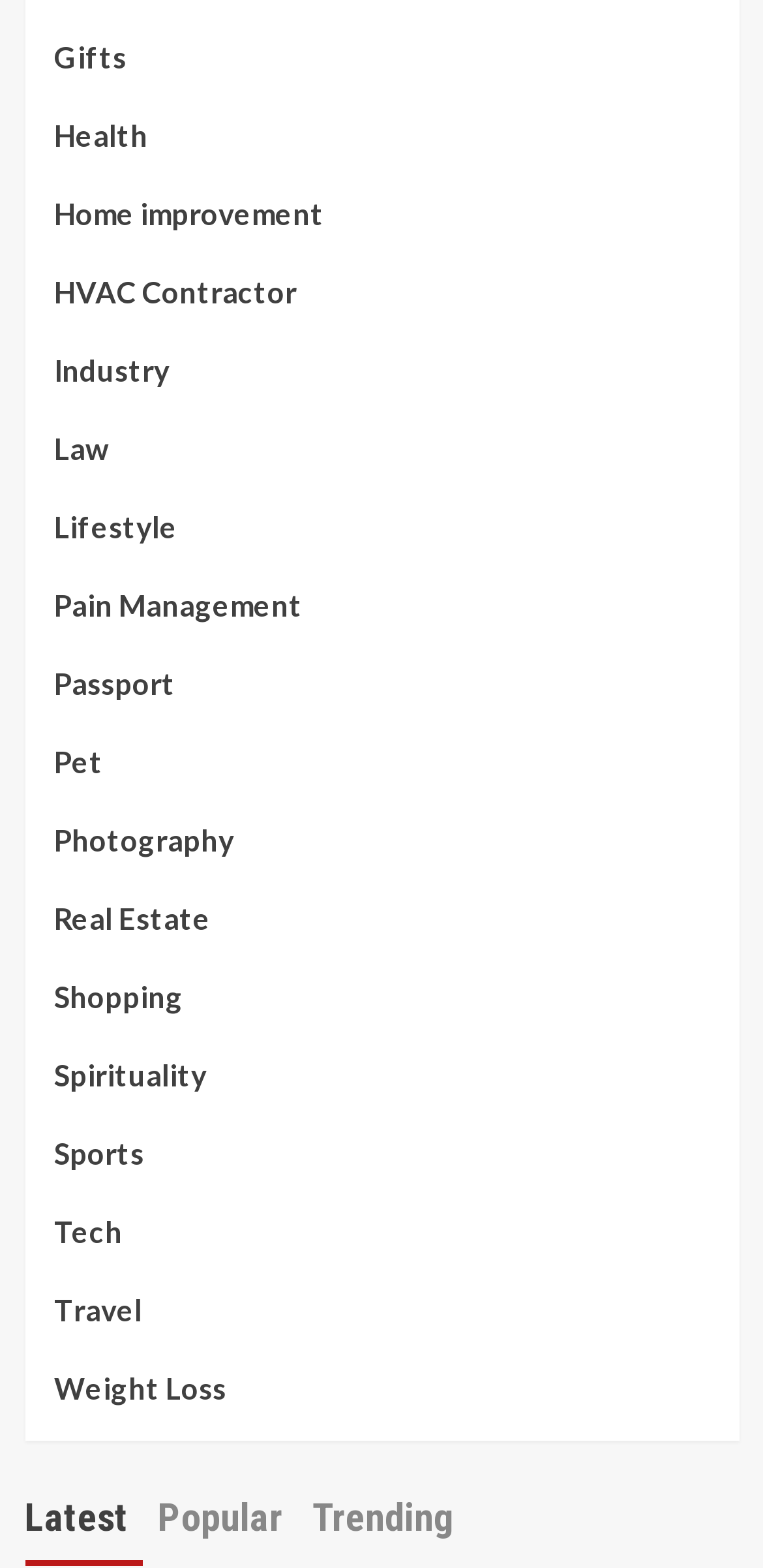Specify the bounding box coordinates of the area that needs to be clicked to achieve the following instruction: "Open the menu".

None